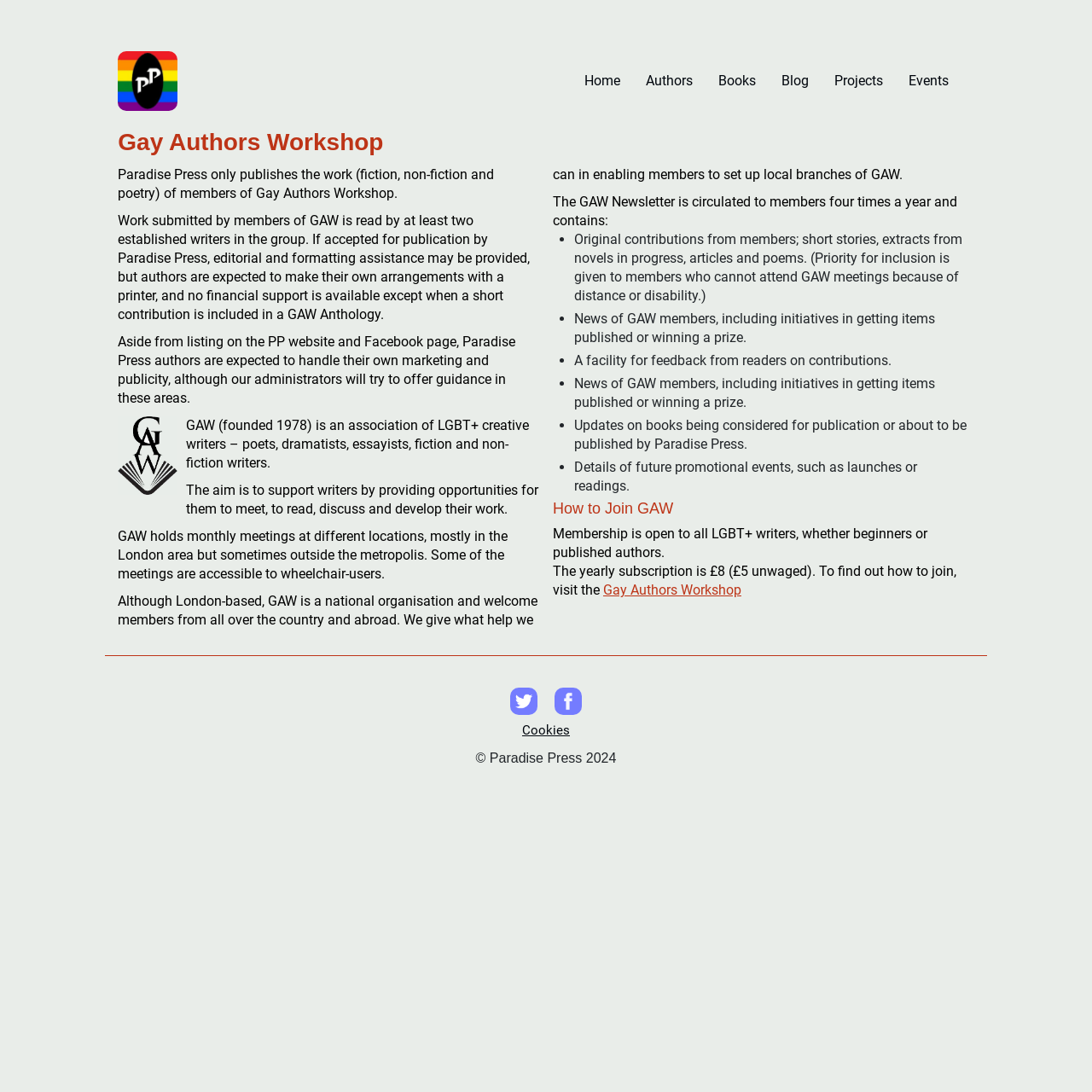What type of writers does GAW support?
Kindly give a detailed and elaborate answer to the question.

Based on the webpage content, GAW (Gay Authors Workshop) is an association of LGBT+ creative writers, which includes poets, dramatists, essayists, fiction and non-fiction writers. This information is obtained from the StaticText element with the text 'GAW (founded 1978) is an association of LGBT+ creative writers – poets, dramatists, essayists, fiction and non-fiction writers.'